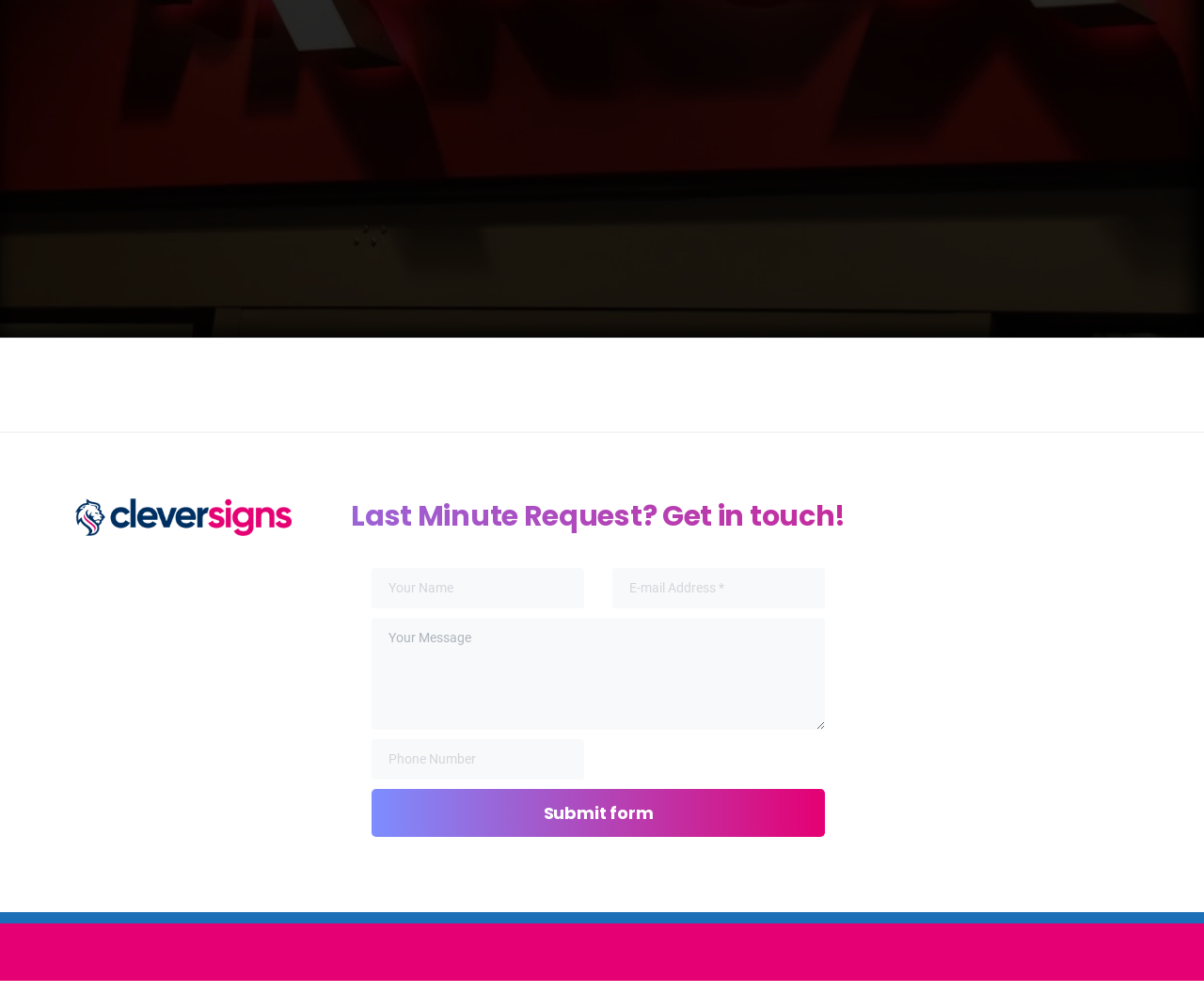Specify the bounding box coordinates of the element's region that should be clicked to achieve the following instruction: "Submit the form". The bounding box coordinates consist of four float numbers between 0 and 1, in the format [left, top, right, bottom].

[0.309, 0.794, 0.685, 0.843]